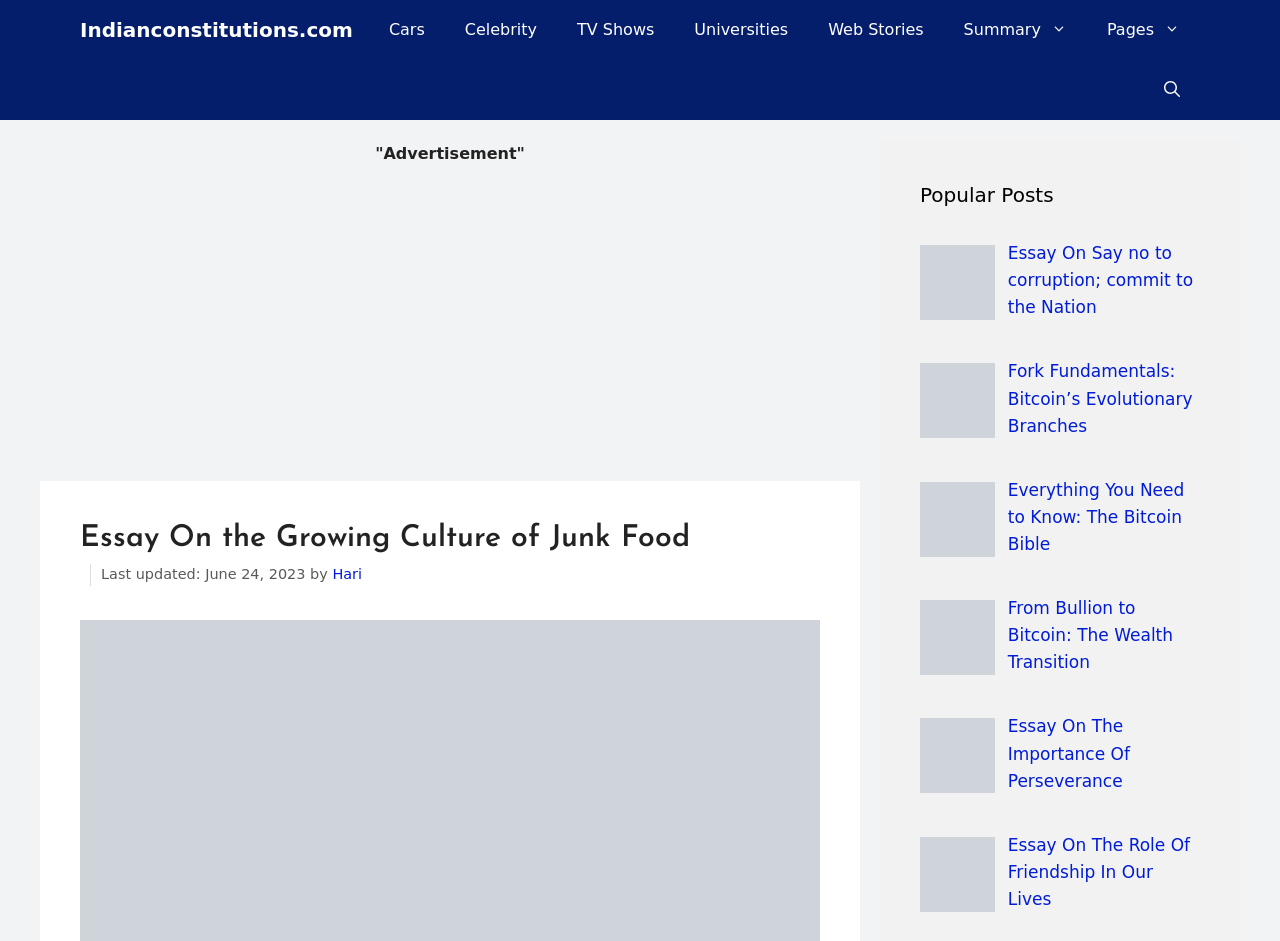Identify and extract the heading text of the webpage.

Essay On the Growing Culture of Junk Food